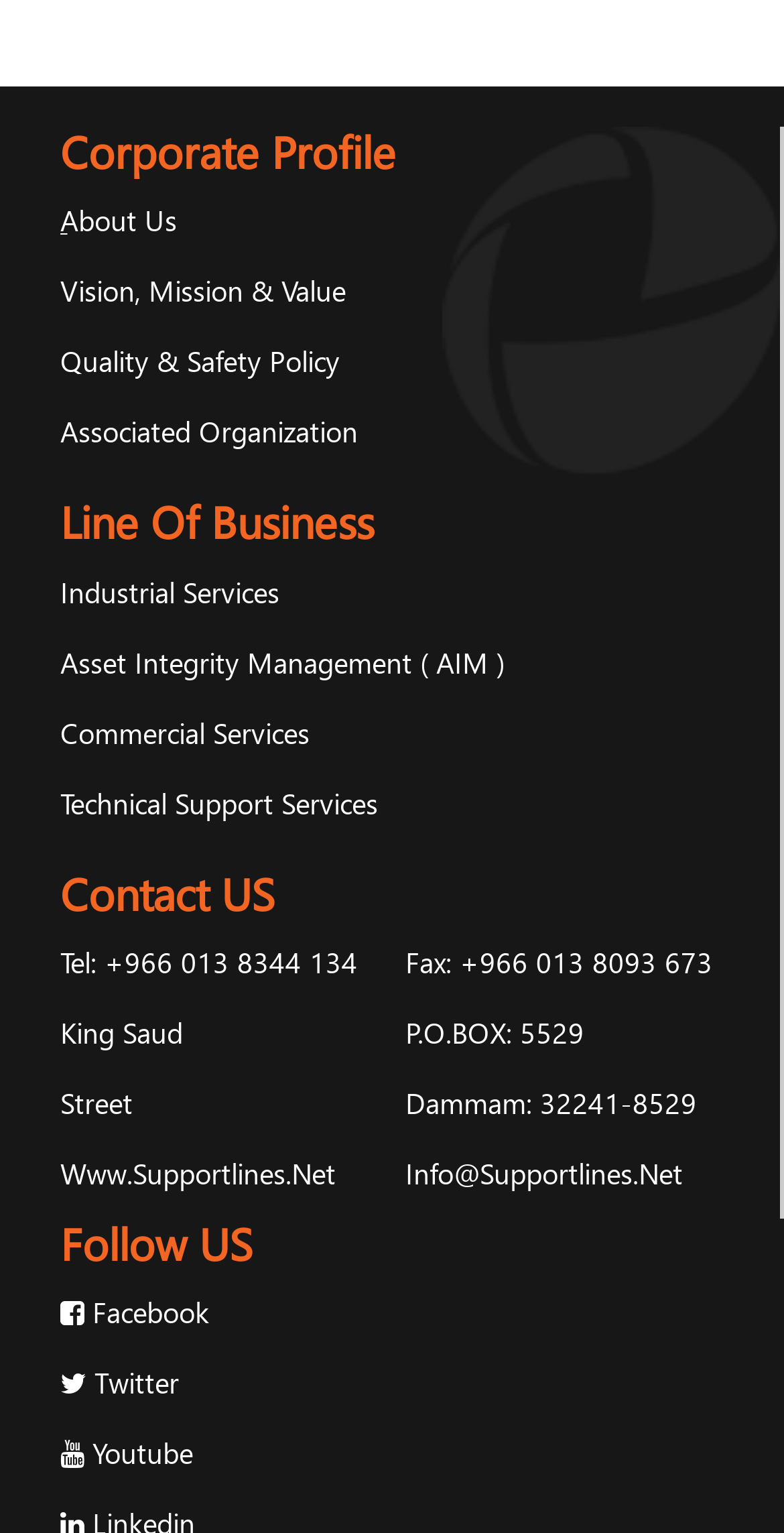What is the company's fax number?
Answer the question in as much detail as possible.

I found the fax number by looking at the 'Contact US' section, where I saw a static text element with the fax number 'Fax: +966 013 8093 673'.